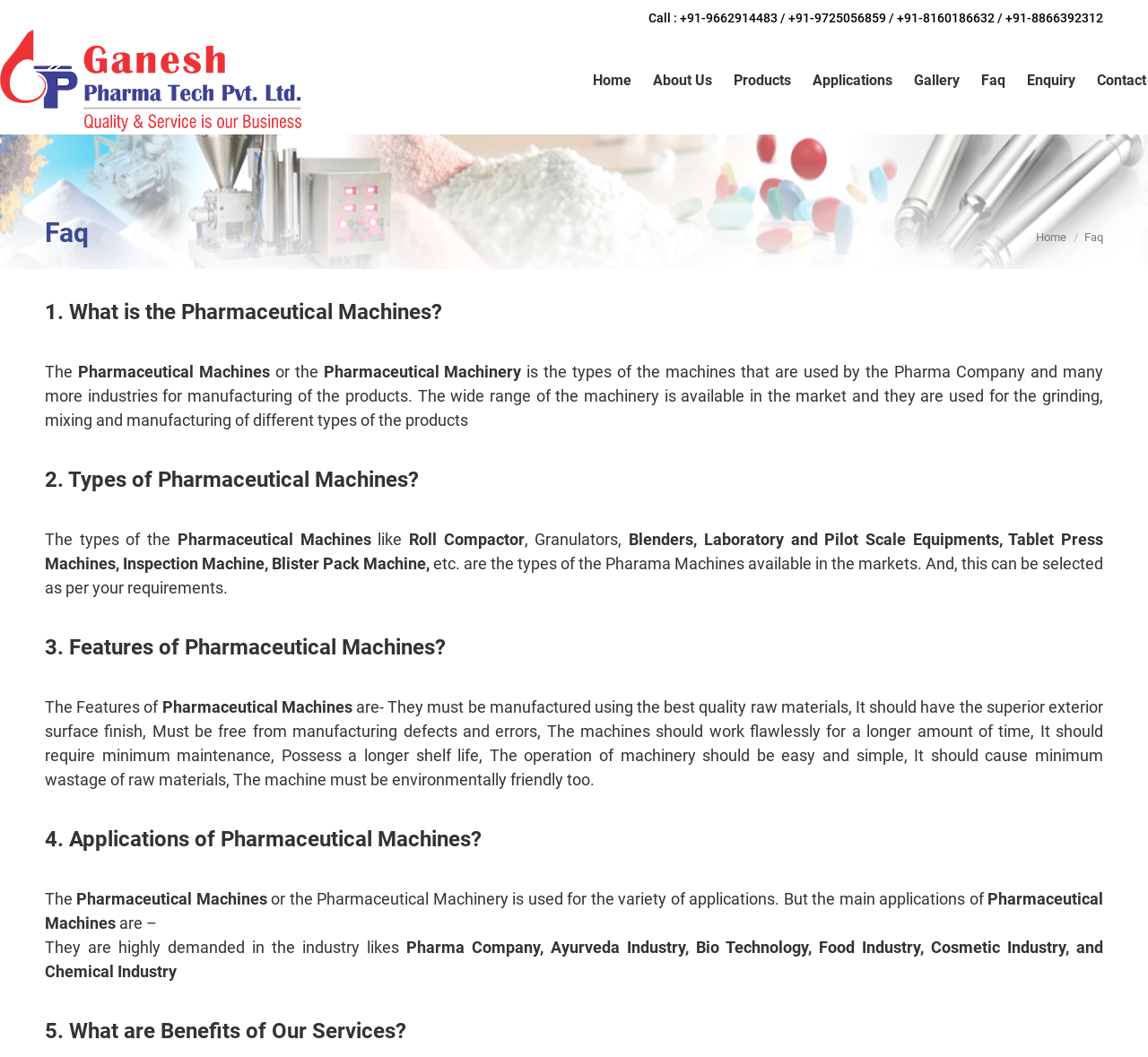Using the description: "About Us", determine the UI element's bounding box coordinates. Ensure the coordinates are in the format of four float numbers between 0 and 1, i.e., [left, top, right, bottom].

[0.567, 0.041, 0.622, 0.112]